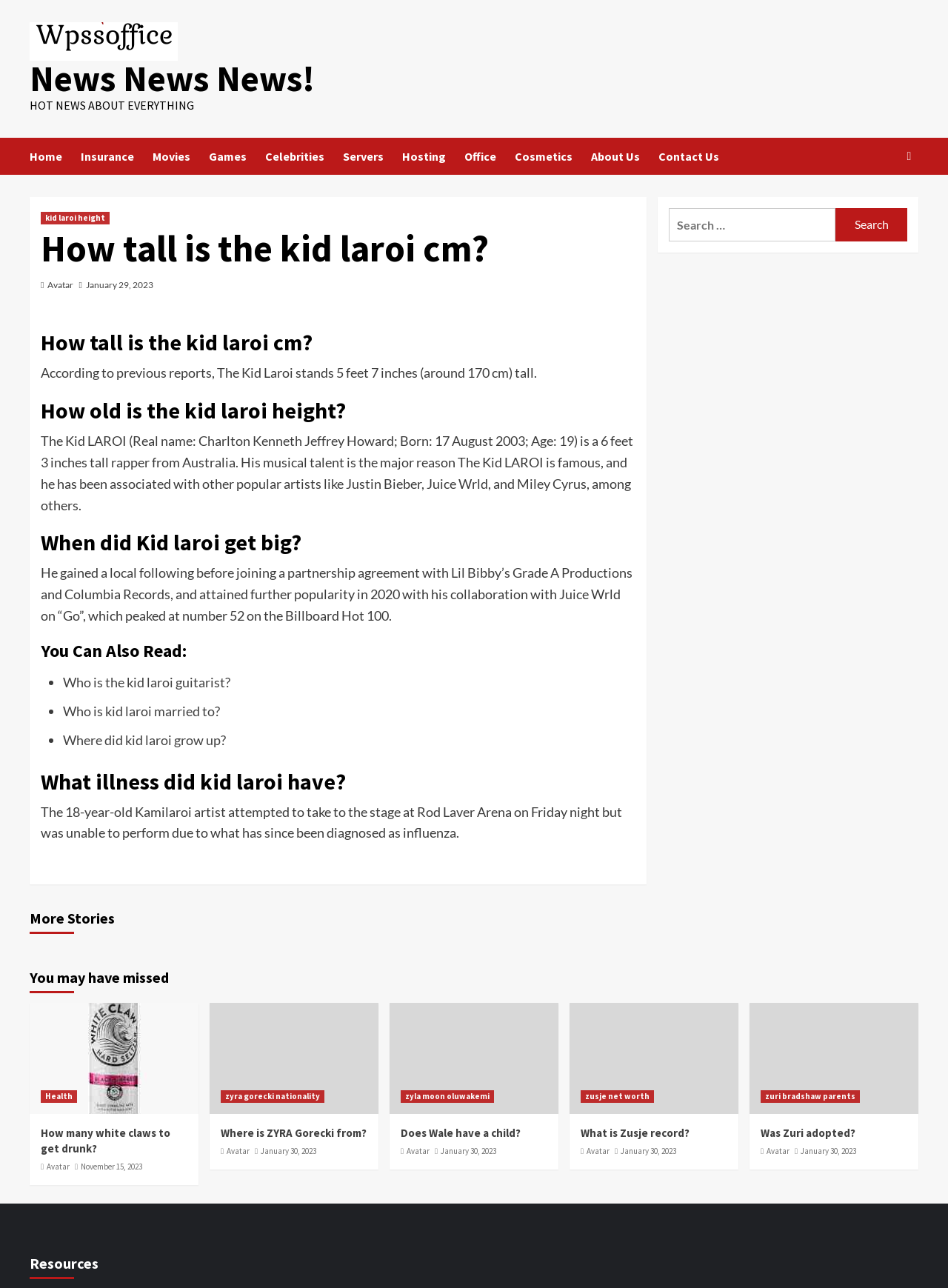Please identify the bounding box coordinates of the element that needs to be clicked to execute the following command: "Read about Wale's child". Provide the bounding box using four float numbers between 0 and 1, formatted as [left, top, right, bottom].

[0.411, 0.779, 0.589, 0.865]